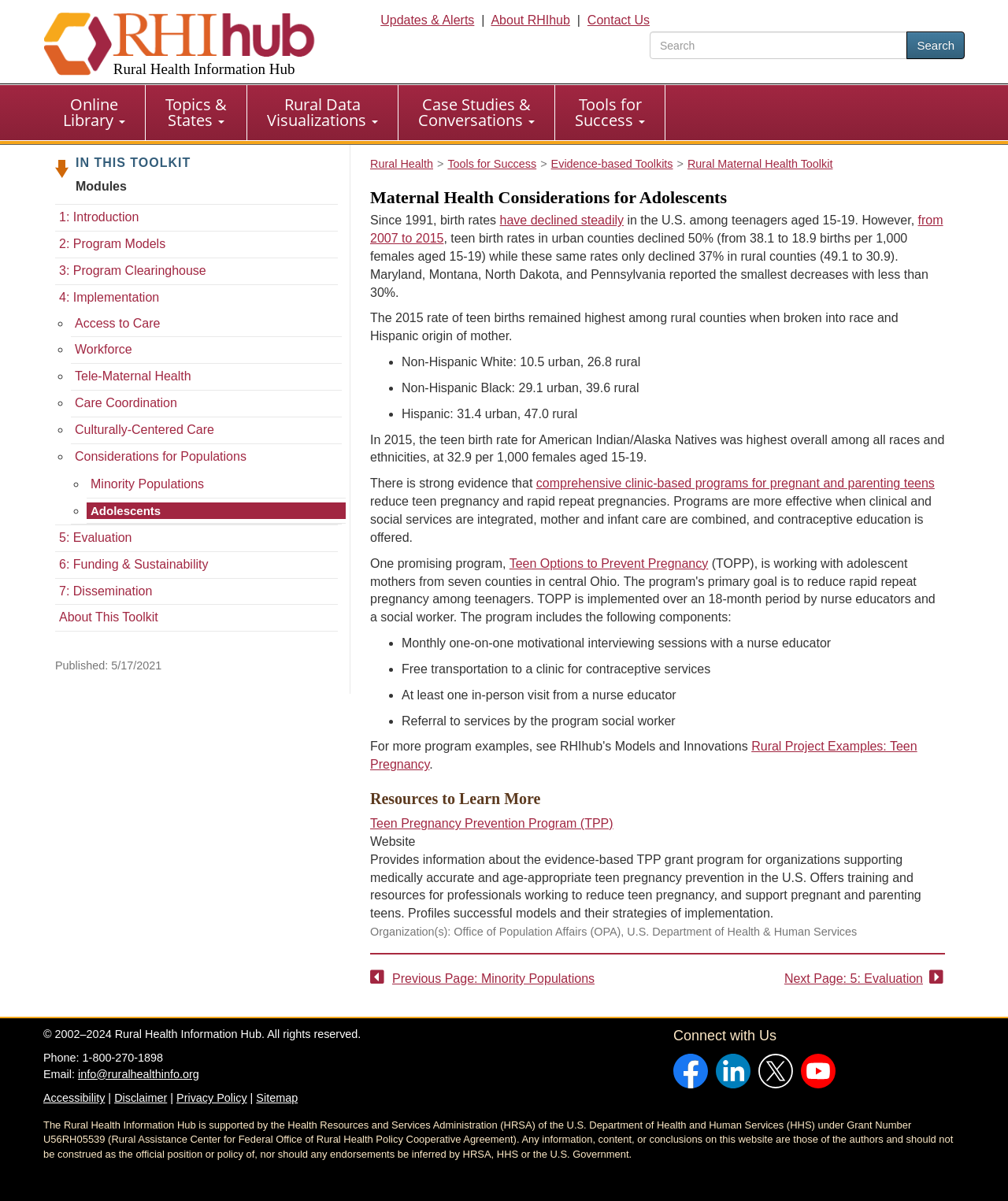Identify the bounding box coordinates of the element that should be clicked to fulfill this task: "Read about Care Coordination". The coordinates should be provided as four float numbers between 0 and 1, i.e., [left, top, right, bottom].

[0.07, 0.329, 0.339, 0.344]